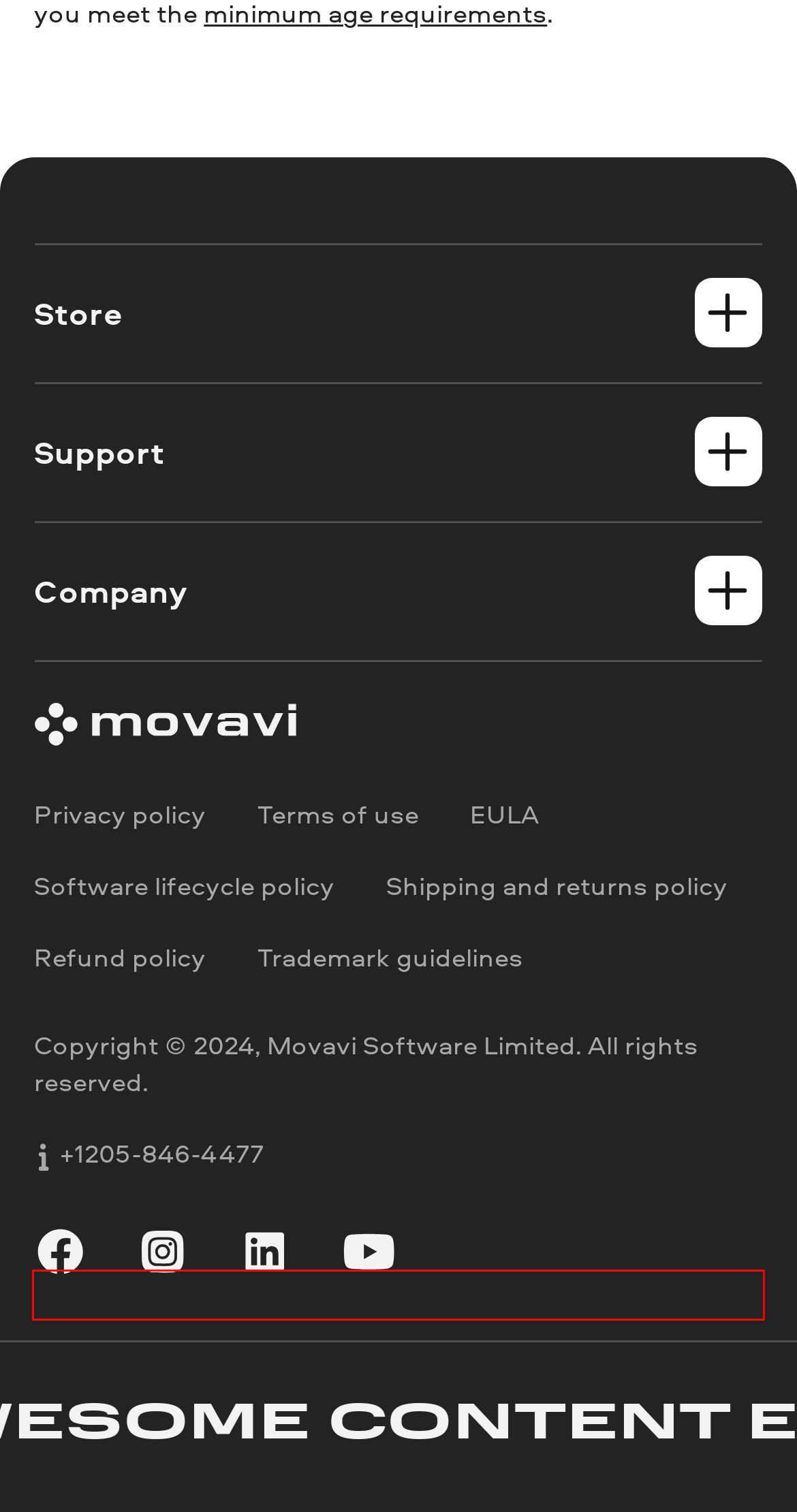Given a screenshot of a webpage with a red rectangle bounding box around a UI element, select the best matching webpage description for the new webpage that appears after clicking the highlighted element. The candidate descriptions are:
A. Movavi Job
B. Wondershare Filmora Free Alternatives | Top 19 Alternatives to Filmora
C. Movavi Learning Portal | Useful Guides and Tips
D. Movavi Lifecycle Policy
E. Submit a ticket : Movavi Support
F. Movavi Support Center
G. Smarter Living | T3
H. Support : Movavi Support

A